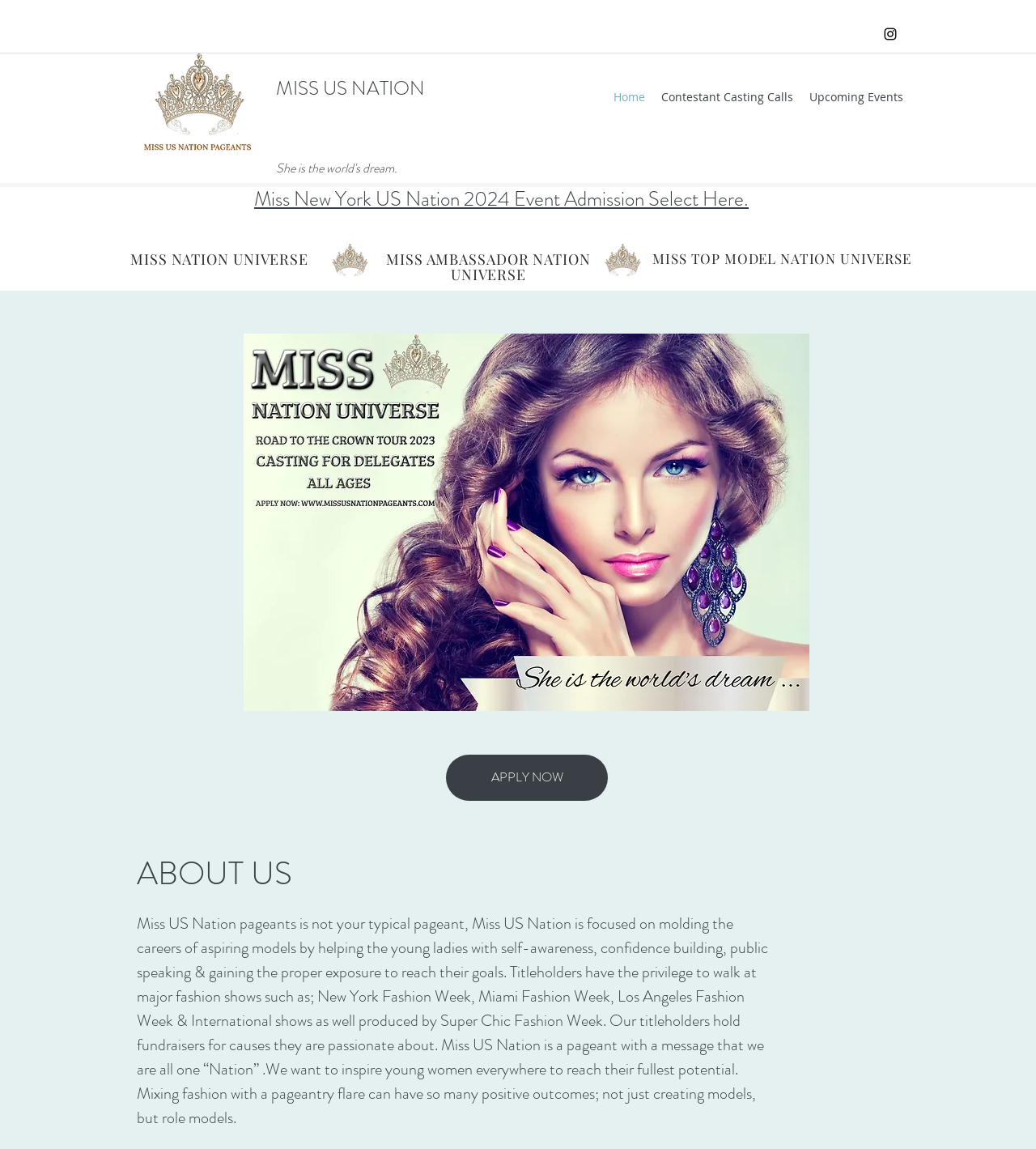Use a single word or phrase to answer the question:
What can titleholders do?

Walk at major fashion shows